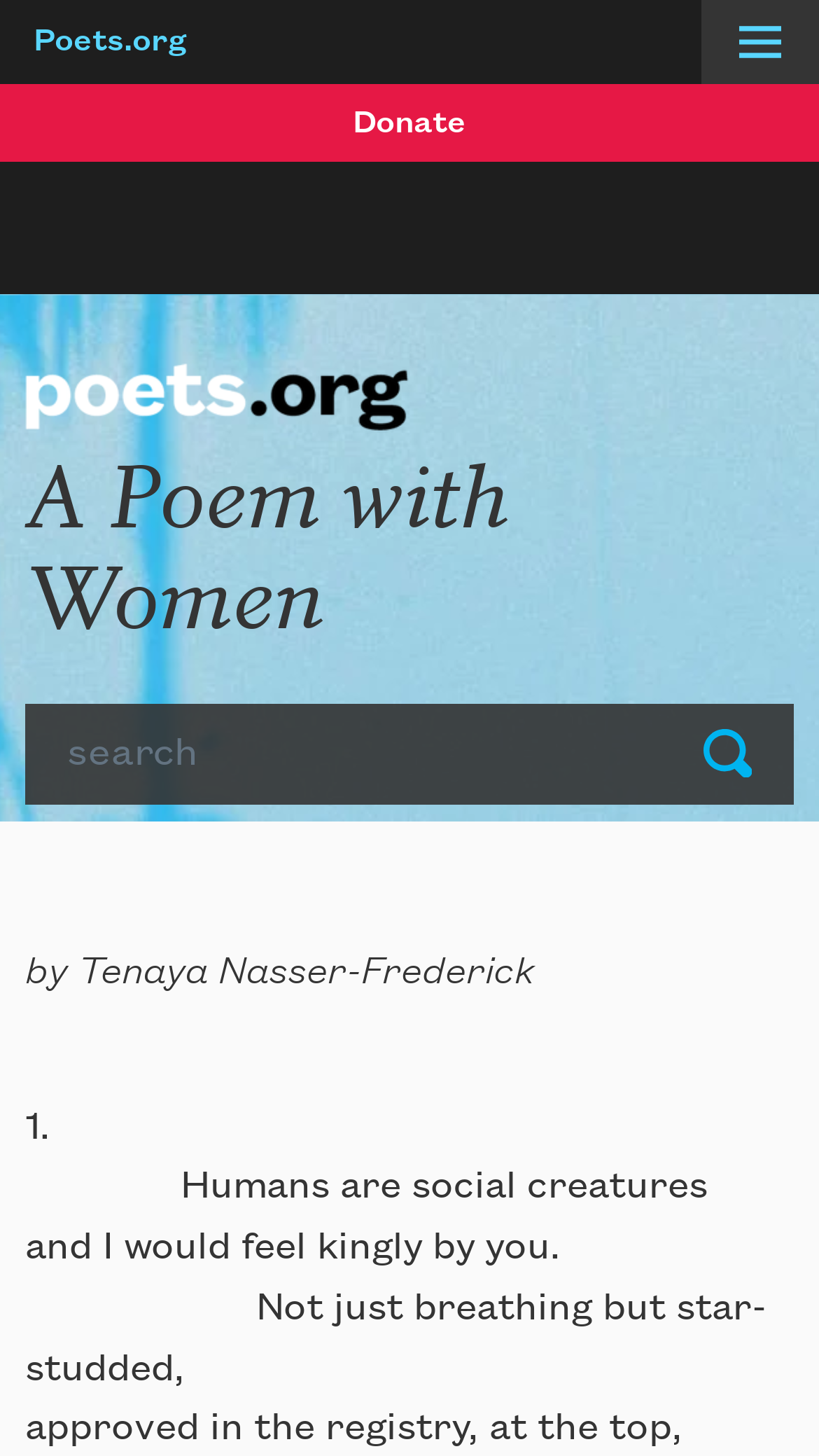Create an elaborate caption for the webpage.

The webpage is a poetry page featuring "A Poem with Women" by Tenaya Nasser-Frederick. At the top left, there is a link to "Poets.org" and a button labeled "Menu" that expands to a navigation menu. Below the menu button, there is another button labeled "Donate". 

On the top right, there is a search bar with a "Search" label and a "Submit" button. 

The poem's title, "A Poem with Women", is displayed prominently in the middle of the page, with the author's name, "by Tenaya Nasser-Frederick", written below it. The poem is divided into several stanzas, with each line of the poem displayed in a separate text element. The poem's content includes phrases such as "Humans are social creatures", "and I would feel kingly by you", "Not just breathing but star-studded", and "approved in the registry, at the top". 

There is also a smaller "Poets.org" link and its corresponding image logo on the top middle of the page.